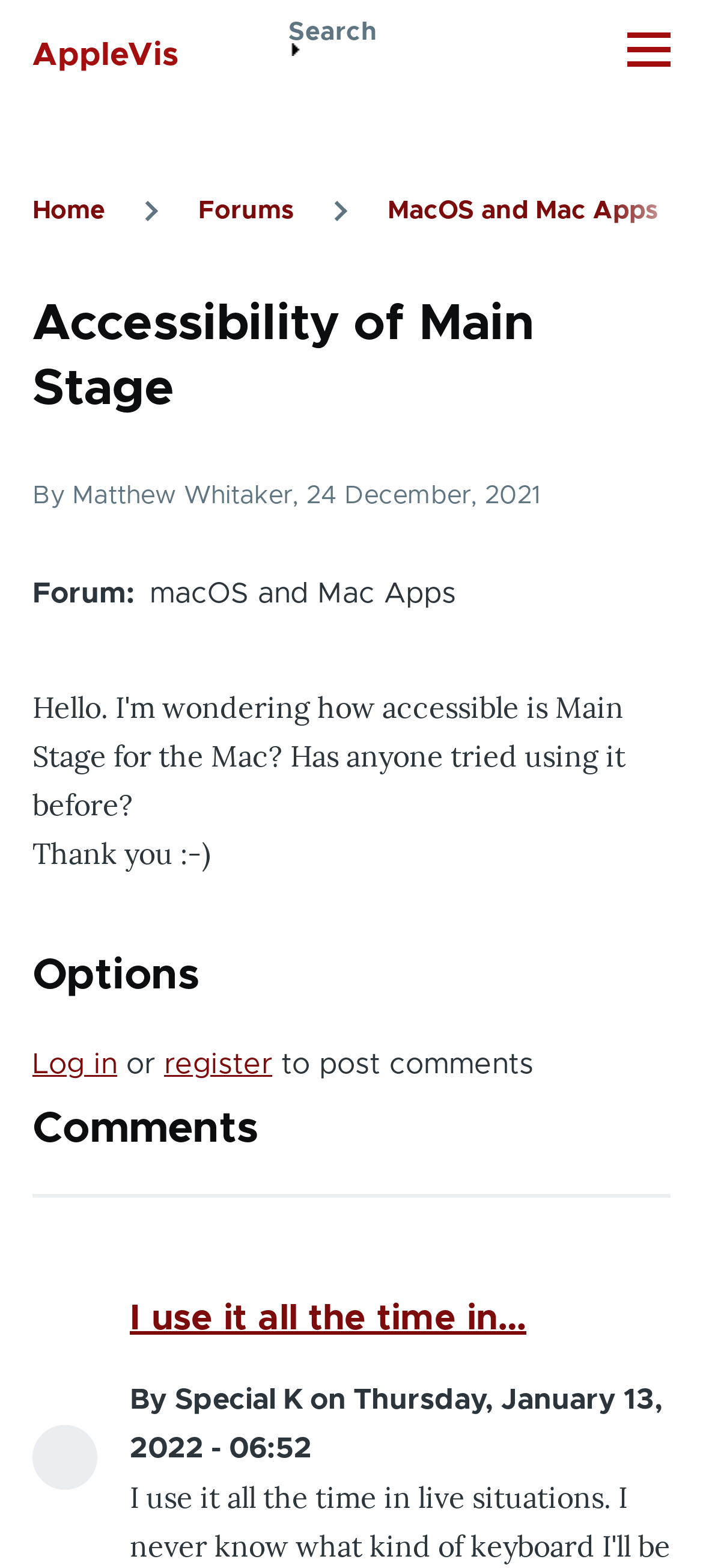Give a short answer to this question using one word or a phrase:
What is the name of the forum topic?

Accessibility of Main Stage